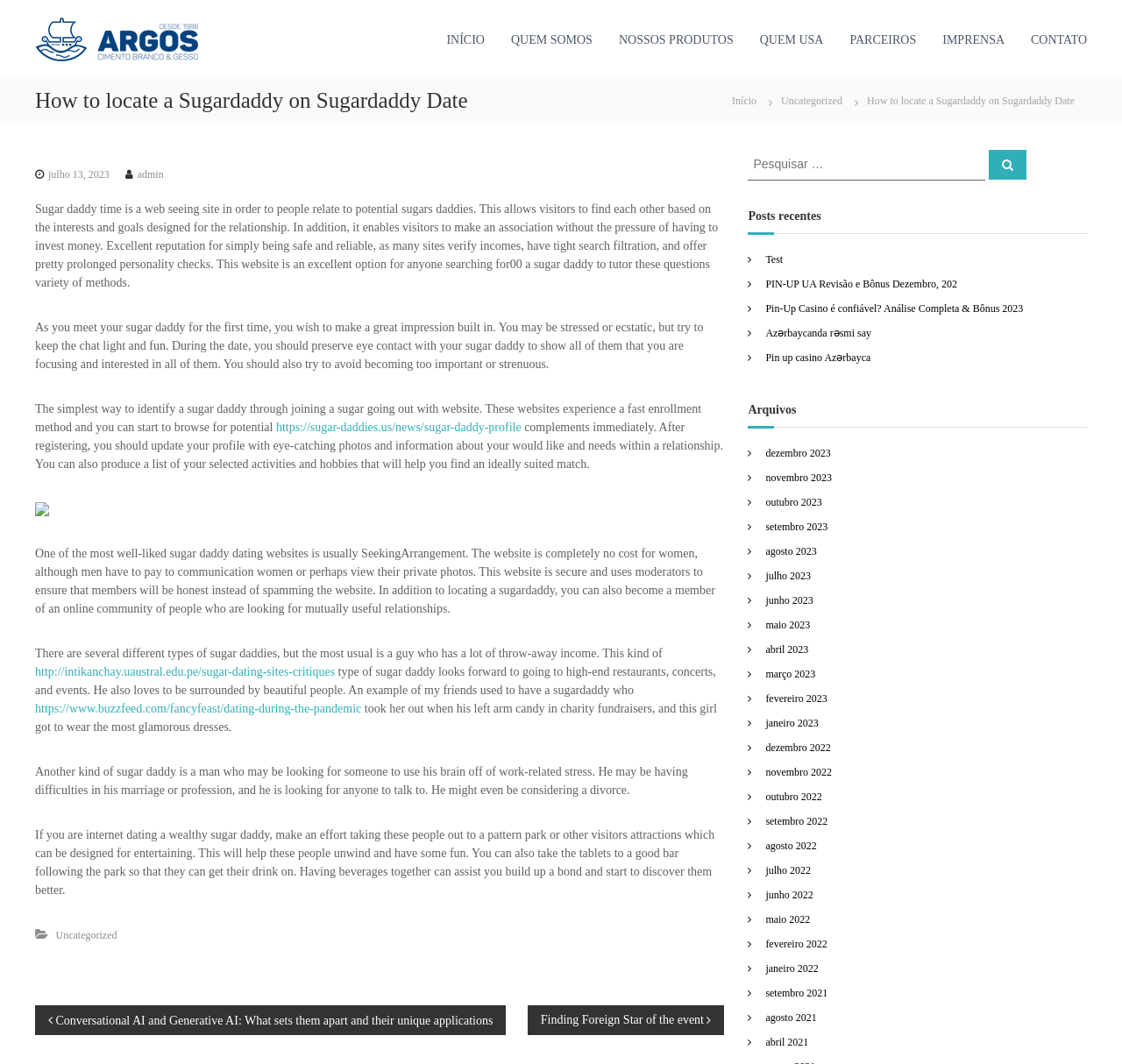Using details from the image, please answer the following question comprehensively:
What is the recommended activity to do with a sugar daddy?

The article suggests taking a sugar daddy to a theme park or other attractions designed for fun, as a way to help them unwind and have a good time. This can help build a bond and get to know them better.